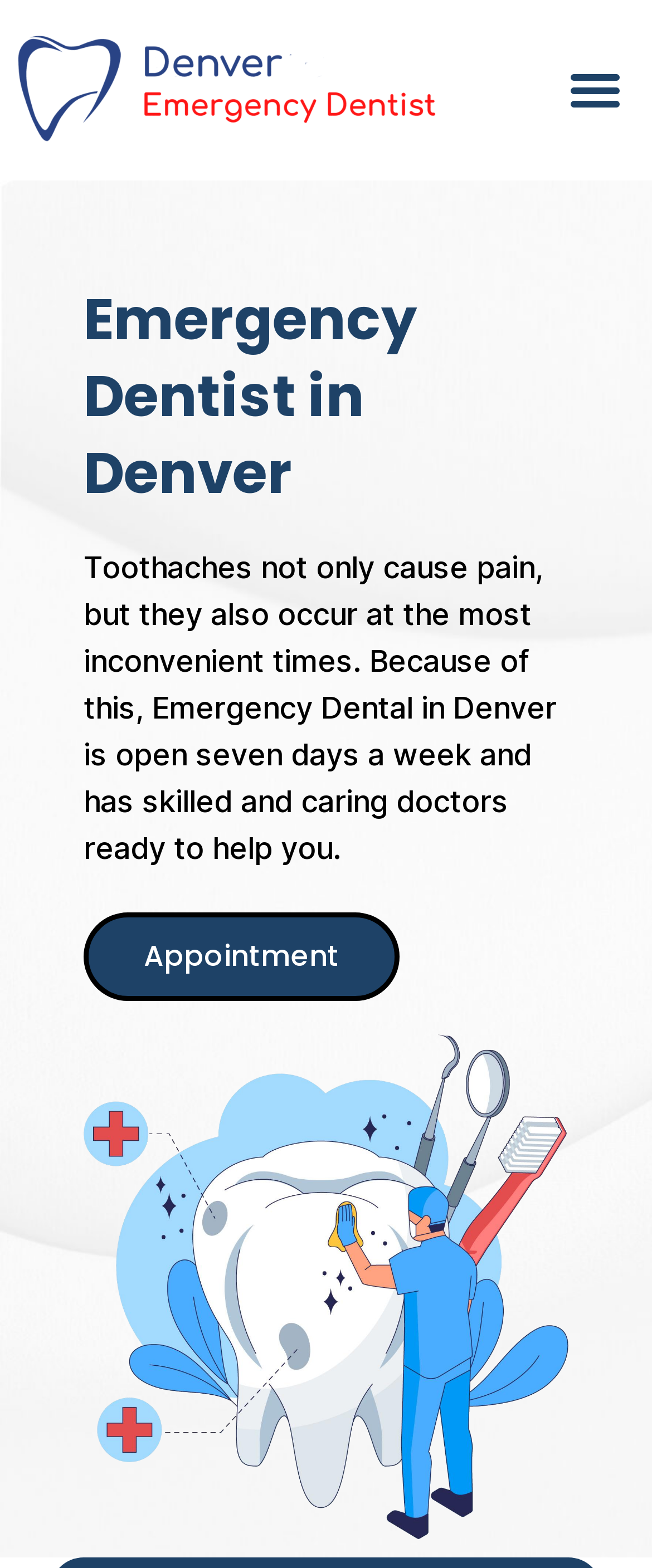What is the purpose of the 'Menu Toggle' button?
Answer briefly with a single word or phrase based on the image.

To toggle menu